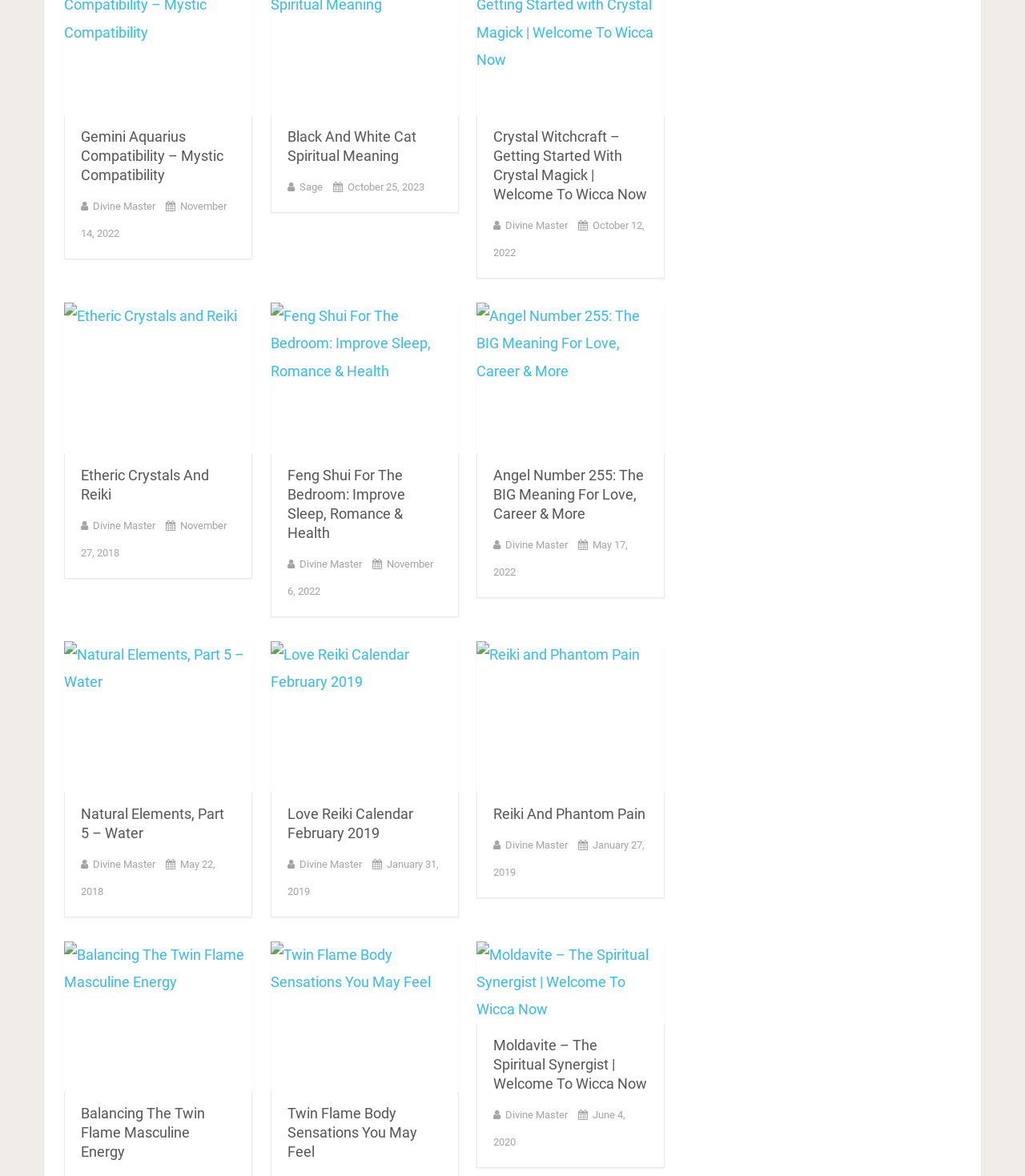Determine the bounding box coordinates of the clickable element to complete this instruction: "view the article about Etheric Crystals and Reiki". Provide the coordinates in the format of four float numbers between 0 and 1, [left, top, right, bottom].

[0.062, 0.257, 0.246, 0.386]